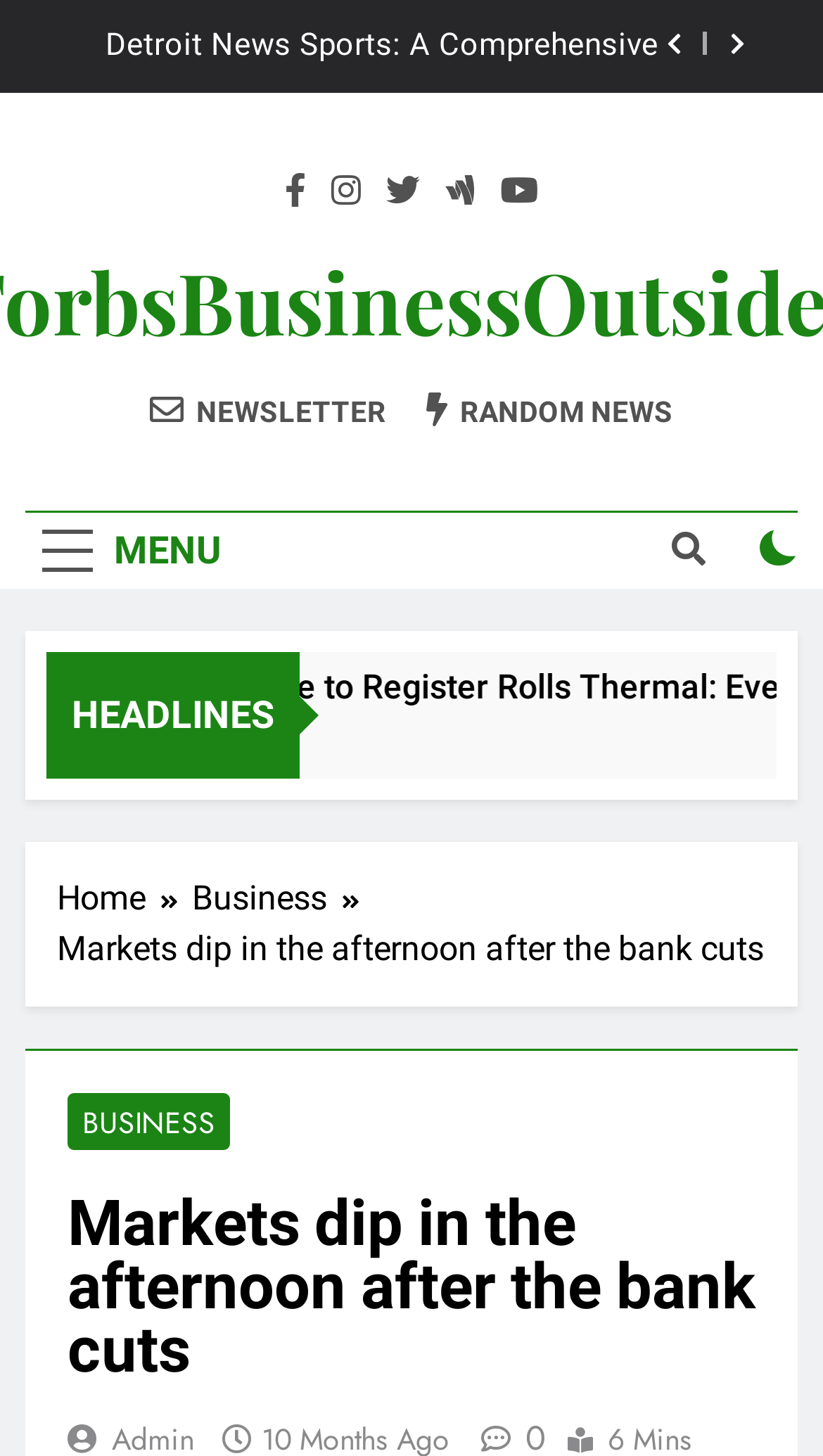Using the provided element description: "CHEVILLON Guillaume", identify the bounding box coordinates. The coordinates should be four floats between 0 and 1 in the order [left, top, right, bottom].

None